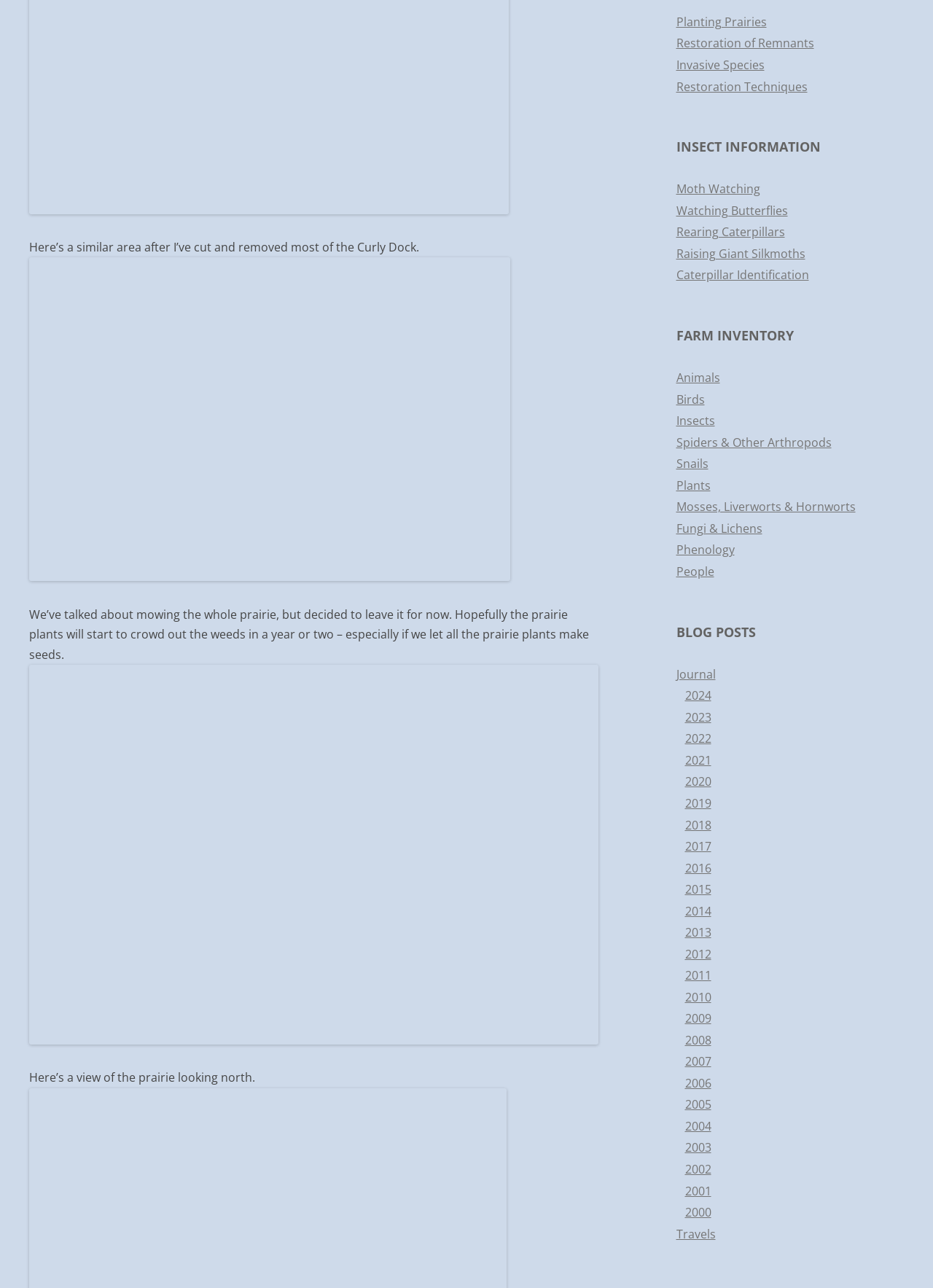What is the topic of the first link under 'INSECT INFORMATION'?
Please look at the screenshot and answer using one word or phrase.

Moth Watching